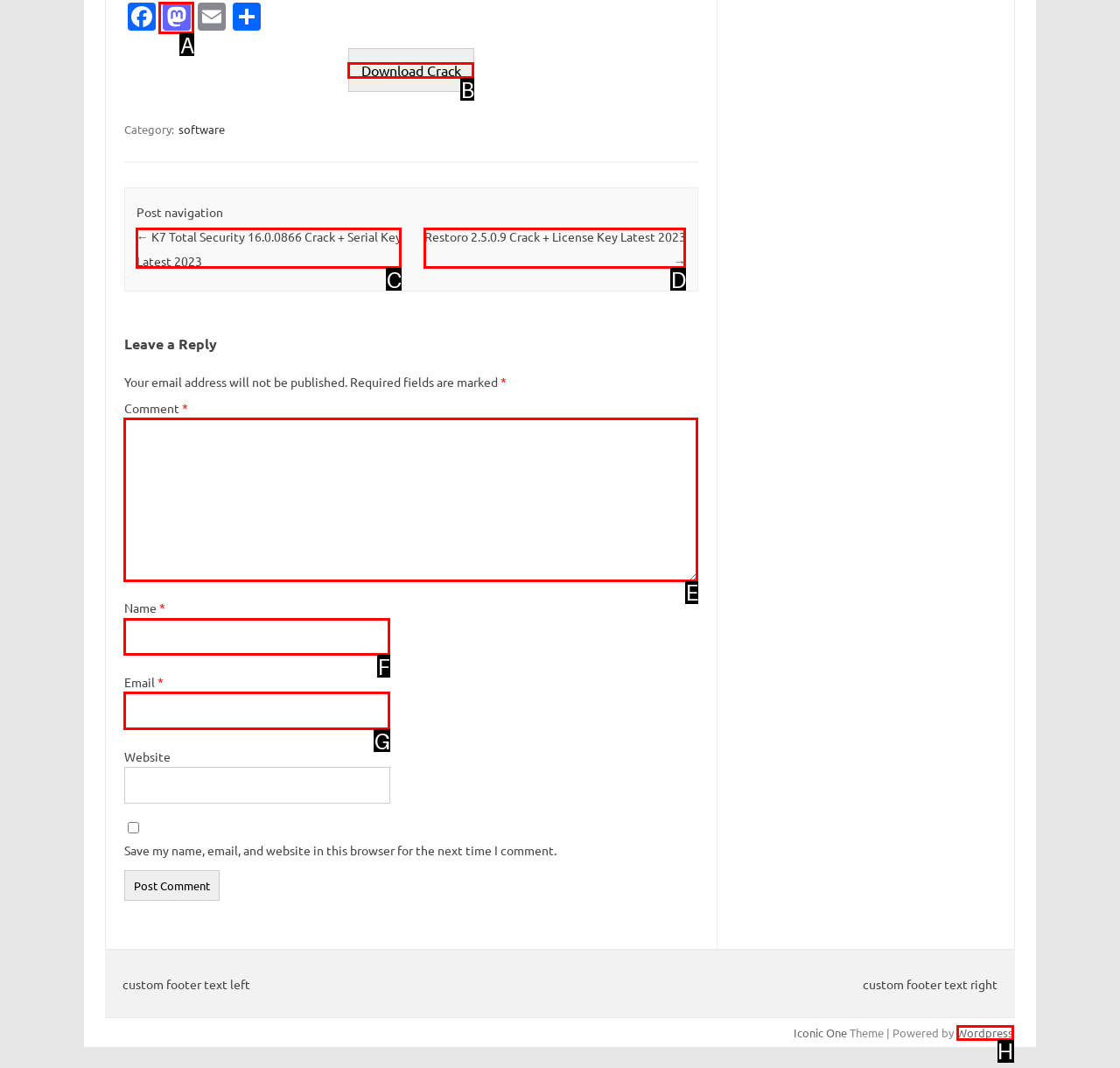Tell me which one HTML element best matches the description: Download Crack Answer with the option's letter from the given choices directly.

B